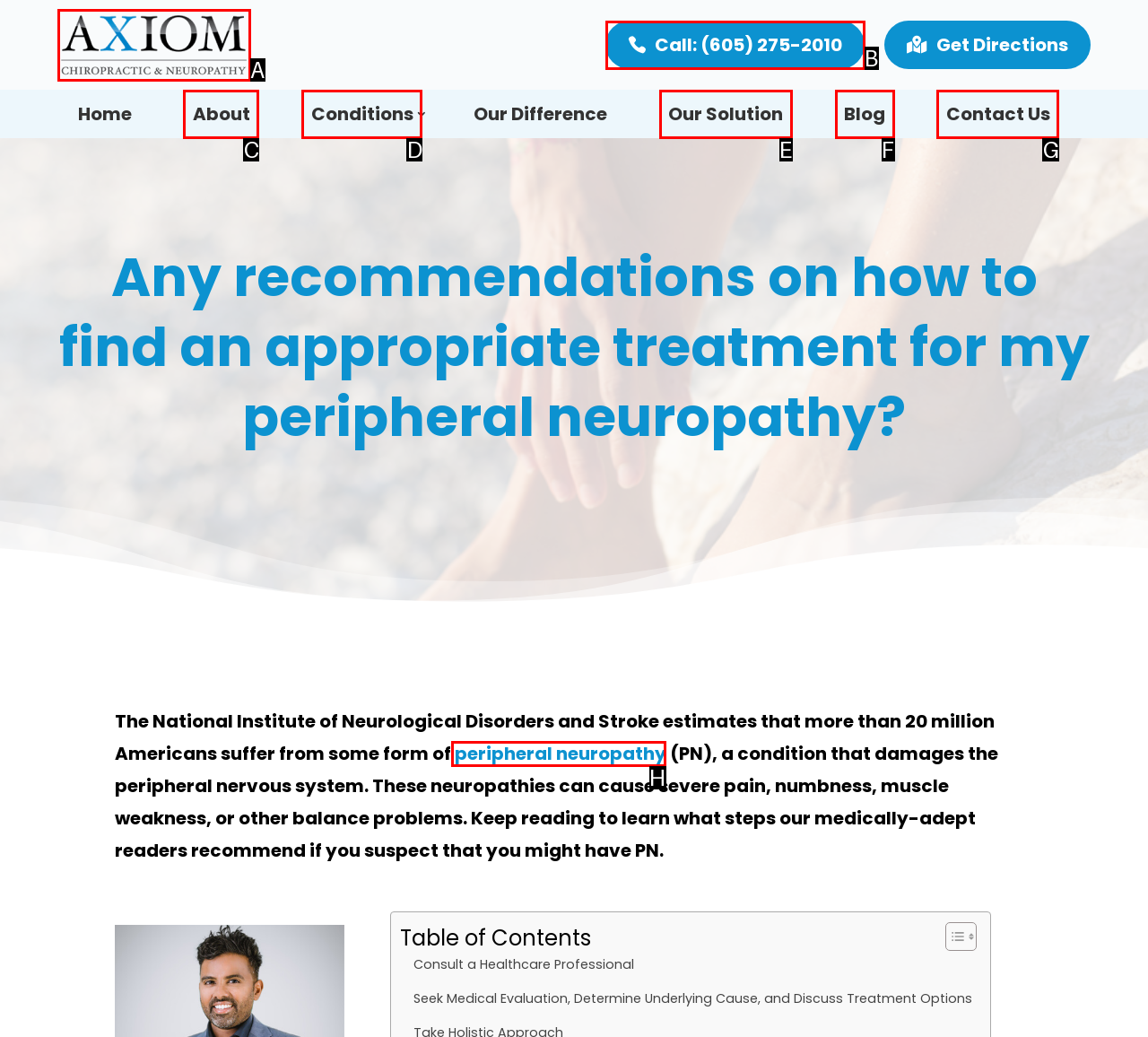Tell me which one HTML element I should click to complete the following task: Read more about peripheral neuropathy
Answer with the option's letter from the given choices directly.

H